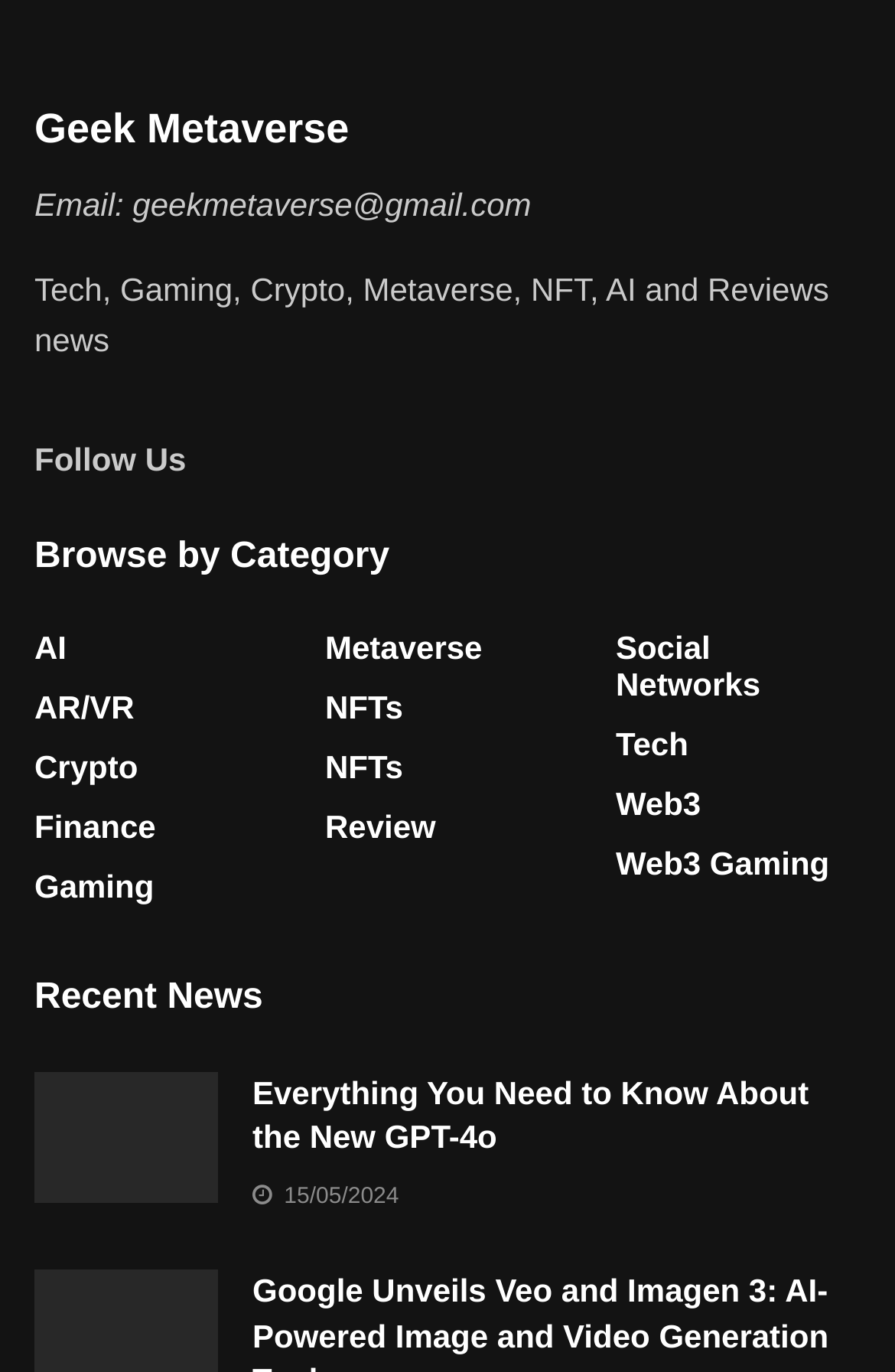How many news articles are listed under 'Recent News'?
Please provide a single word or phrase as your answer based on the image.

2